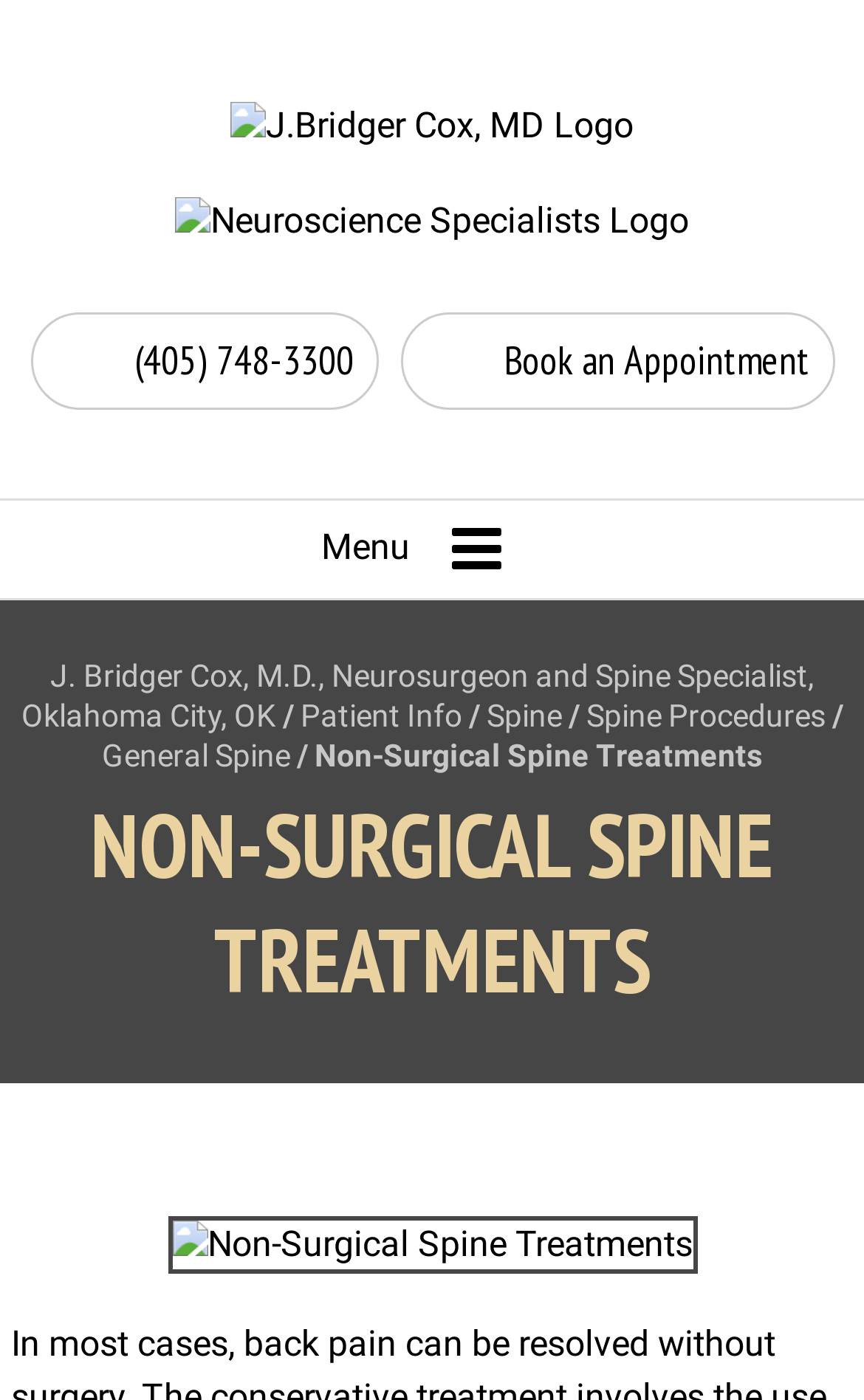What is the main topic of the webpage?
Based on the image, respond with a single word or phrase.

Non-Surgical Spine Treatments